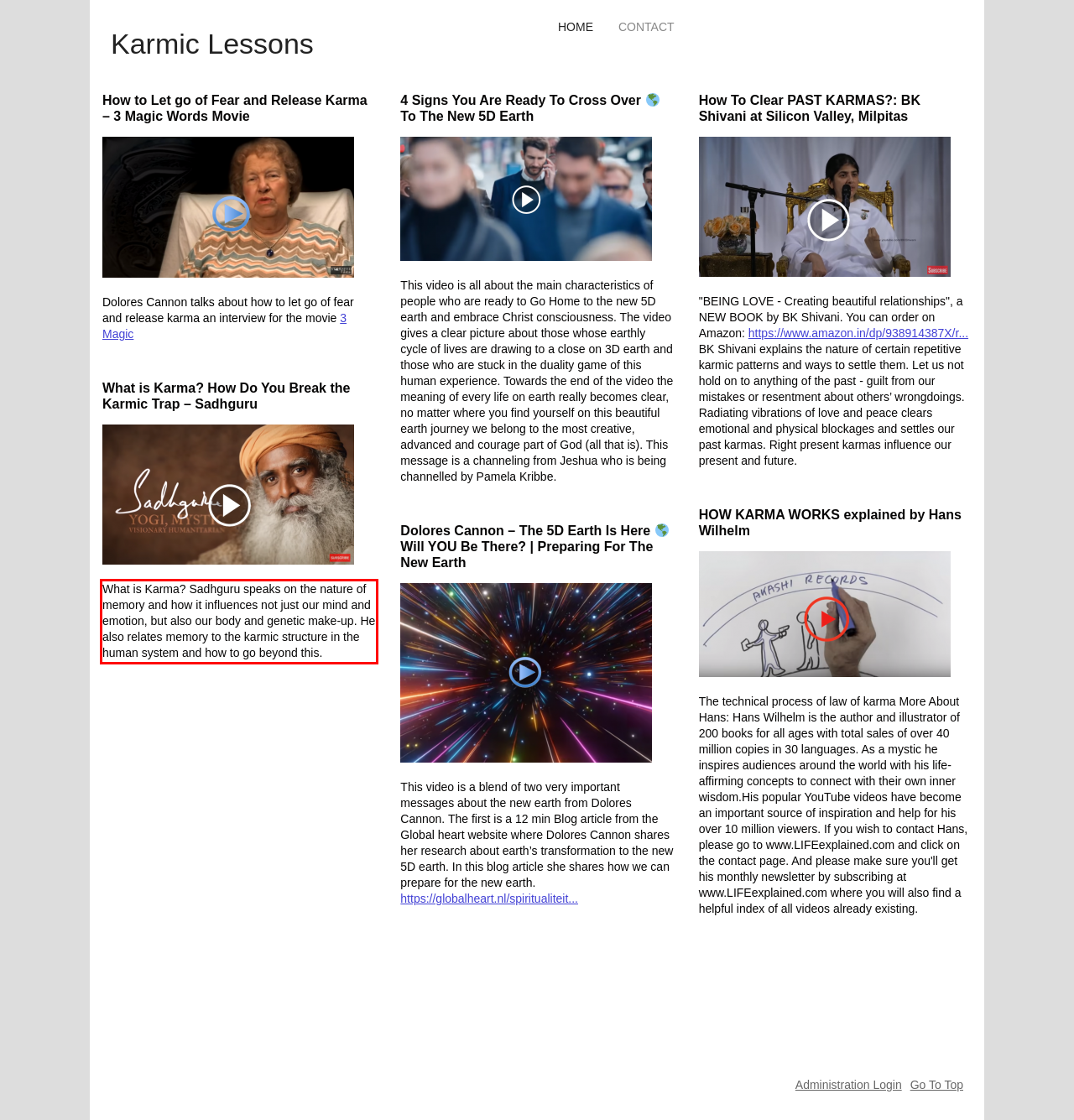Within the screenshot of a webpage, identify the red bounding box and perform OCR to capture the text content it contains.

What is Karma? Sadhguru speaks on the nature of memory and how it influences not just our mind and emotion, but also our body and genetic make-up. He also relates memory to the karmic structure in the human system and how to go beyond this.